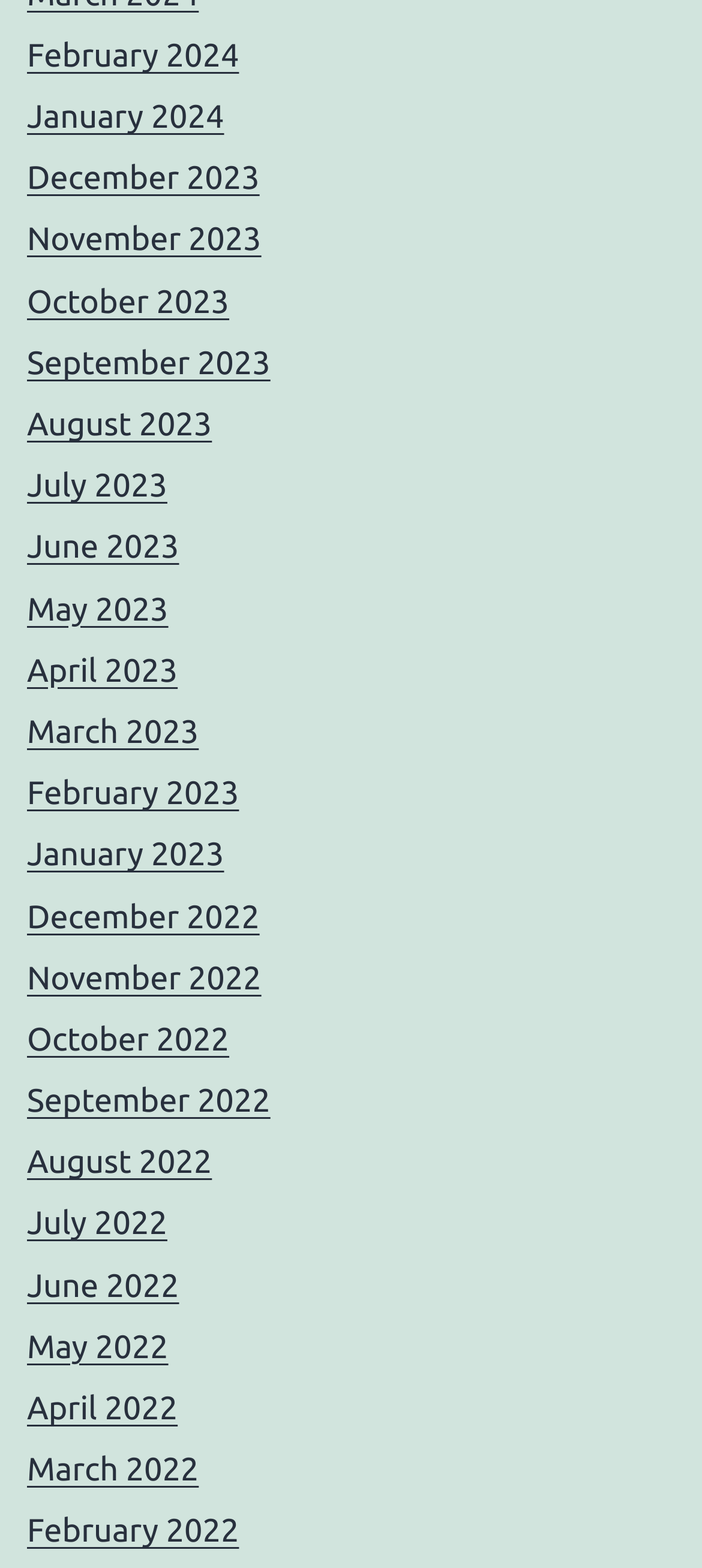Determine the bounding box coordinates of the clickable element to complete this instruction: "browse December 2022". Provide the coordinates in the format of four float numbers between 0 and 1, [left, top, right, bottom].

[0.038, 0.573, 0.37, 0.596]